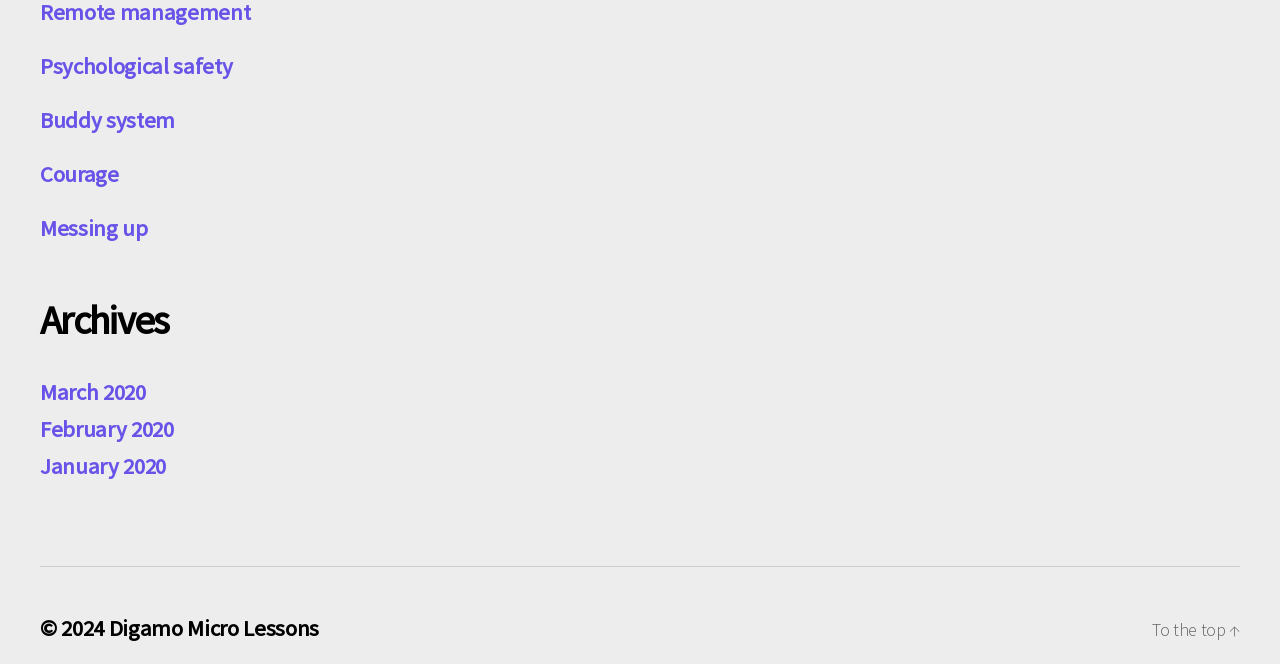Can you find the bounding box coordinates of the area I should click to execute the following instruction: "View remote management"?

[0.031, 0.037, 0.195, 0.079]